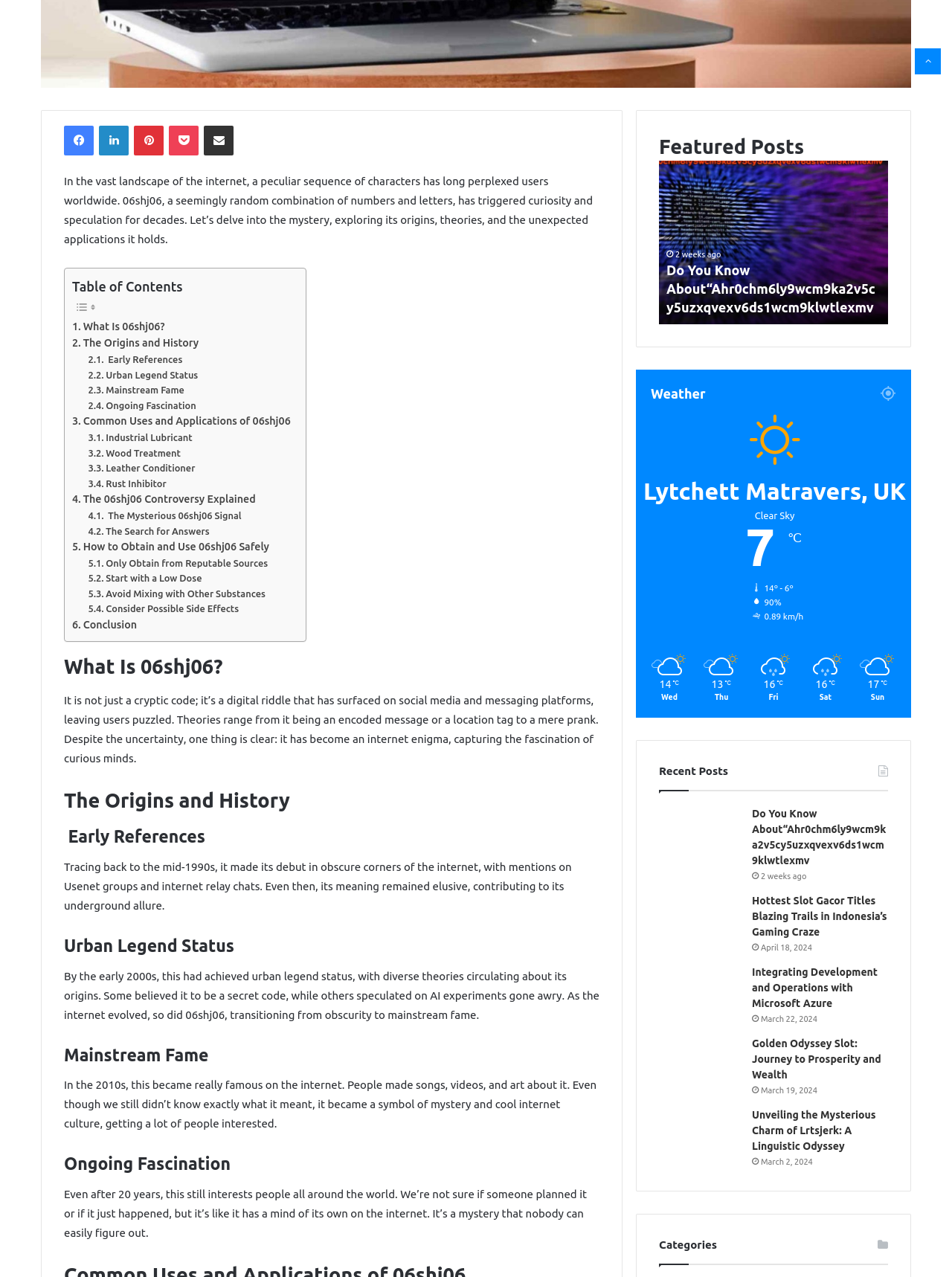Find the bounding box coordinates of the element I should click to carry out the following instruction: "Read the post about Do You Know About“Ahr0chm6ly9wcm9ka2v5cy5uzxqvexv6ds1wcm9klwtlexmv".

[0.692, 0.631, 0.778, 0.675]